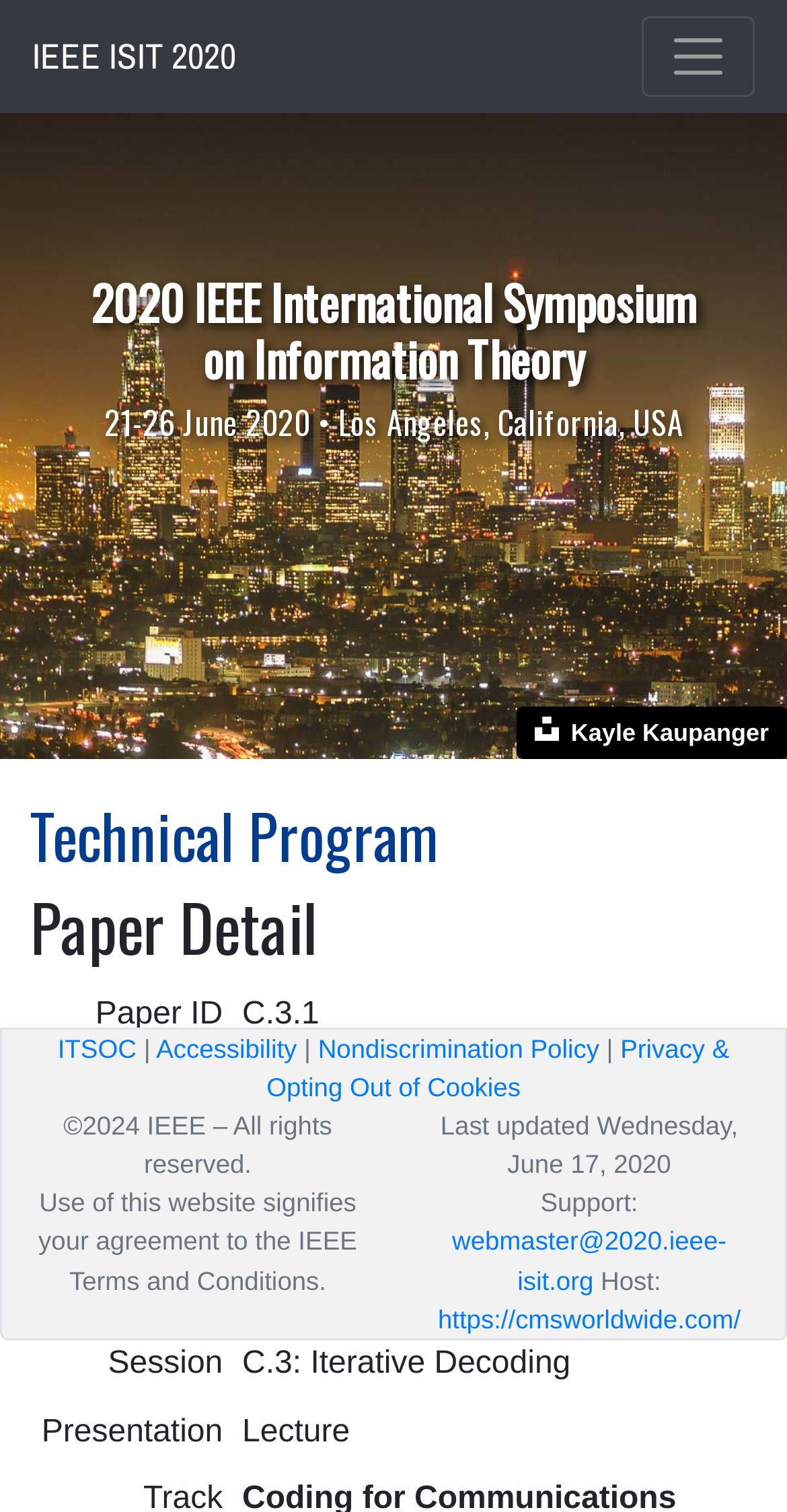Identify the bounding box coordinates for the region of the element that should be clicked to carry out the instruction: "Click the Technical Program heading". The bounding box coordinates should be four float numbers between 0 and 1, i.e., [left, top, right, bottom].

[0.038, 0.529, 0.962, 0.577]